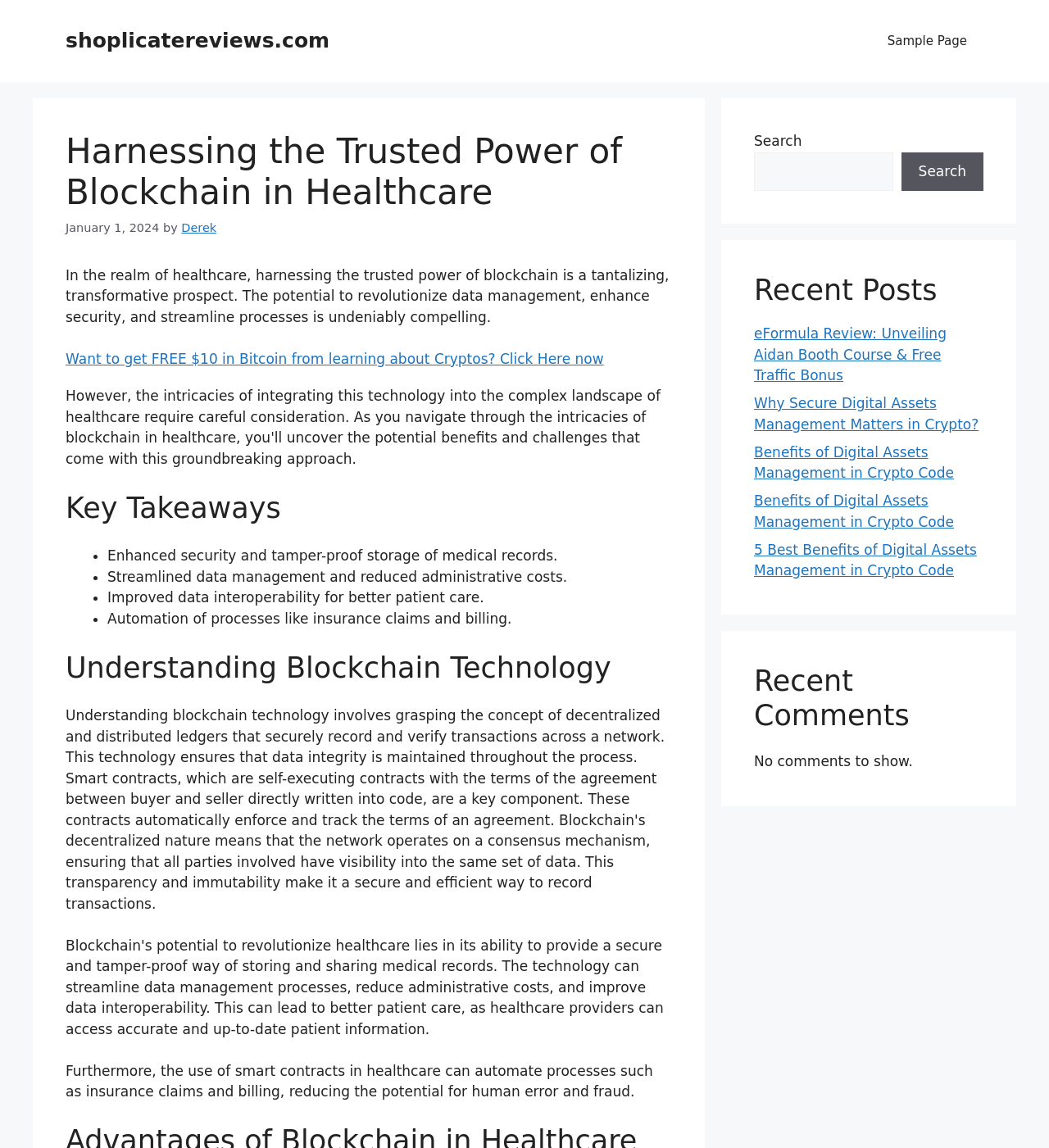Pinpoint the bounding box coordinates of the element that must be clicked to accomplish the following instruction: "Search for something". The coordinates should be in the format of four float numbers between 0 and 1, i.e., [left, top, right, bottom].

[0.719, 0.132, 0.851, 0.166]